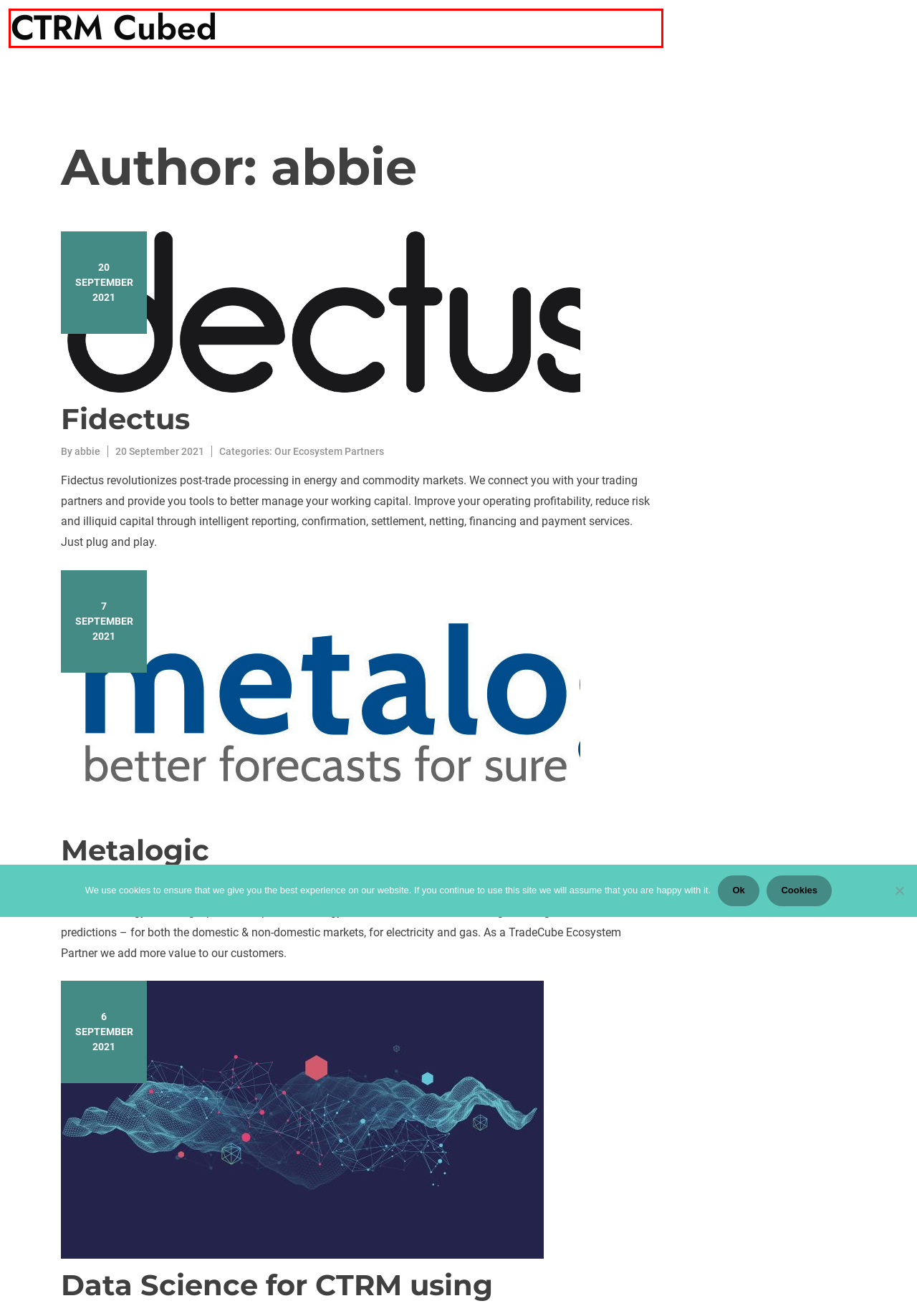Review the screenshot of a webpage which includes a red bounding box around an element. Select the description that best fits the new webpage once the element in the bounding box is clicked. Here are the candidates:
A. Discover self-service E/CTRM with TradeCube - CTRM Cubed
B. Fidectus - CTRM Cubed
C. abbie, Author at CTRM Cubed
D. Cookies - CTRM Cubed
E. Home - CTRM Cubed
F. Our Ecosystem Partners Archives - CTRM Cubed
G. Metalogic - CTRM Cubed
H. Data Science for CTRM using TradeCube - CTRM Cubed

E